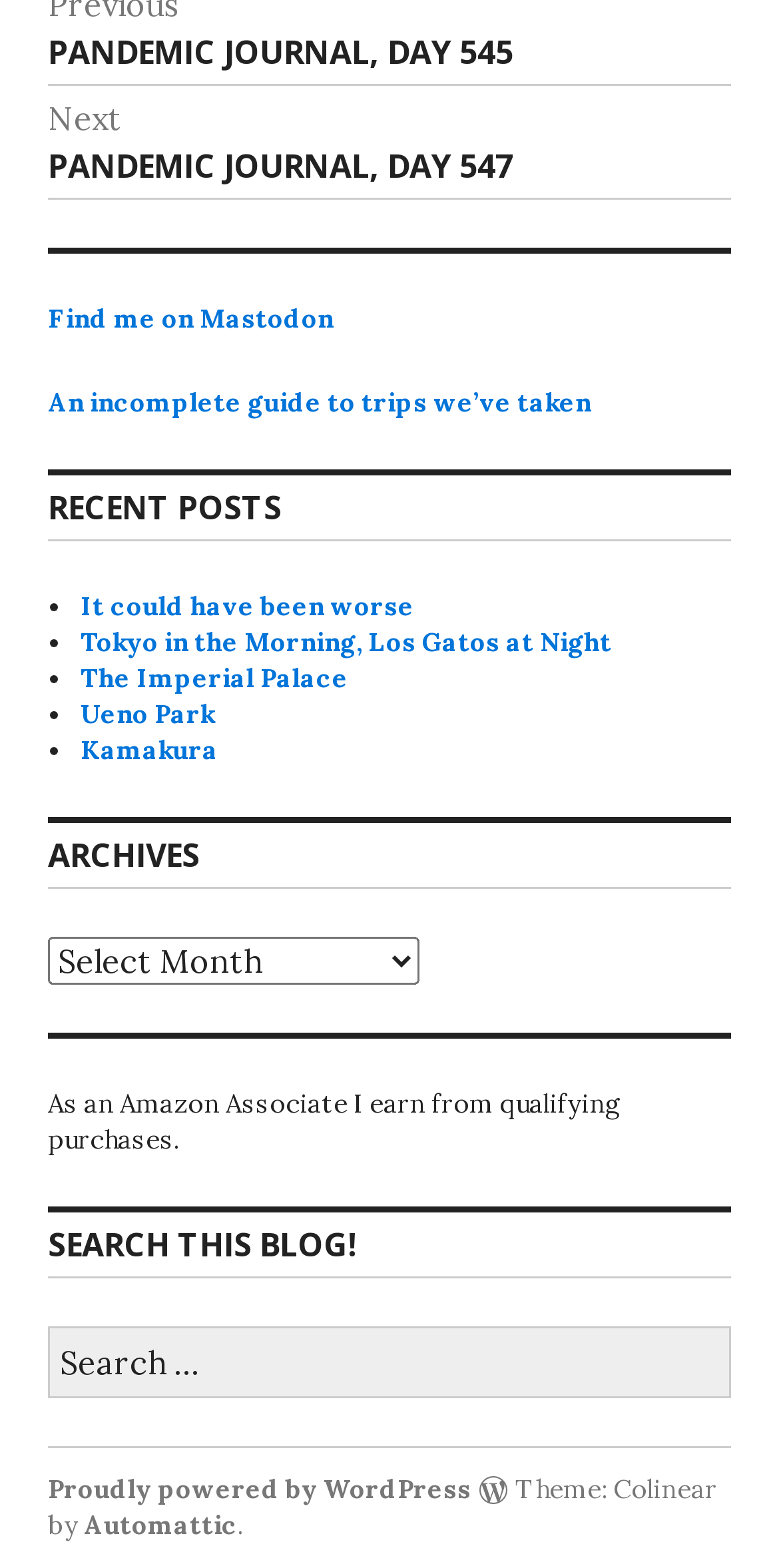Find the bounding box of the UI element described as: "The Imperial Palace". The bounding box coordinates should be given as four float values between 0 and 1, i.e., [left, top, right, bottom].

[0.103, 0.422, 0.447, 0.444]